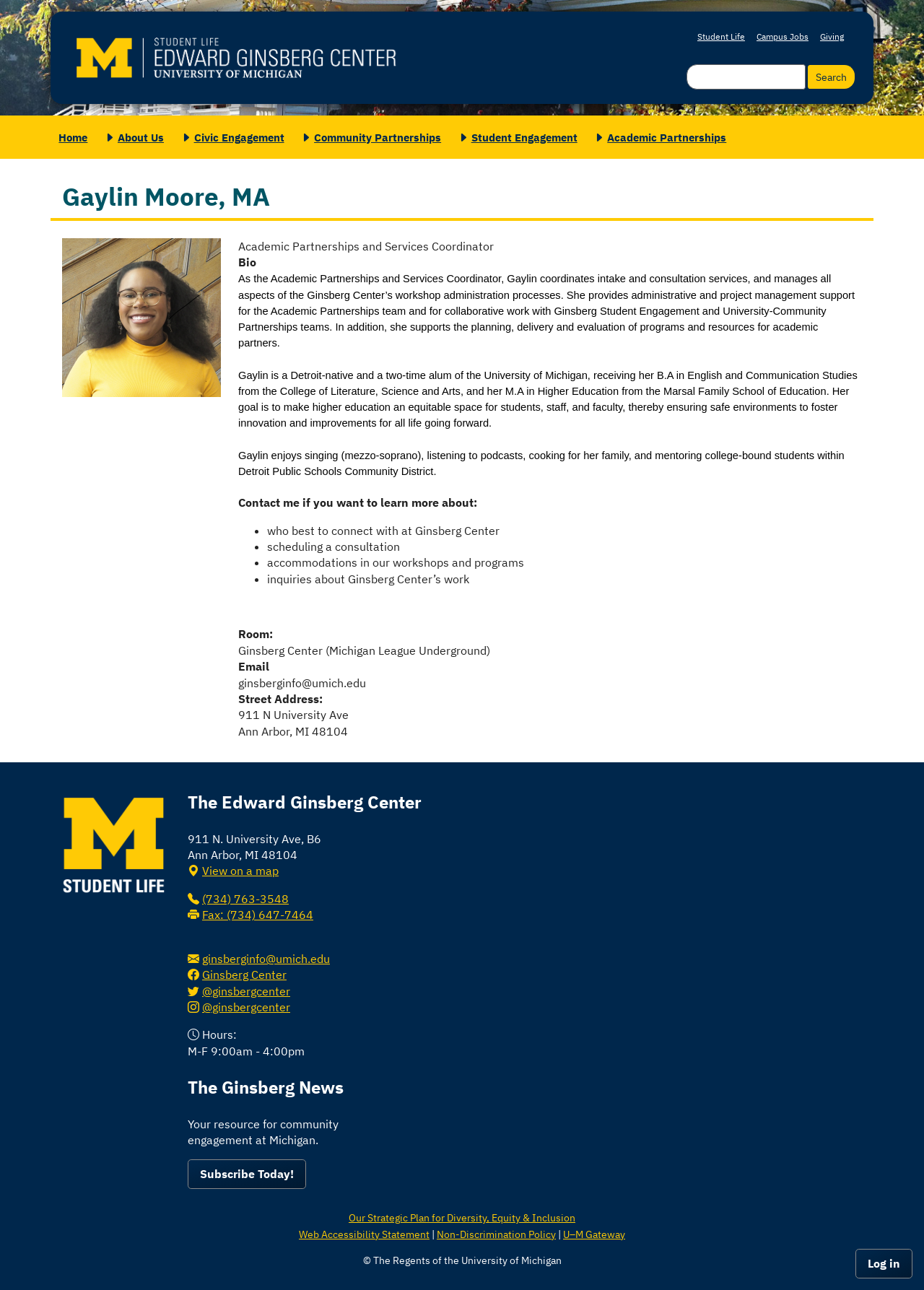Please specify the bounding box coordinates of the area that should be clicked to accomplish the following instruction: "Search for something". The coordinates should consist of four float numbers between 0 and 1, i.e., [left, top, right, bottom].

[0.743, 0.05, 0.925, 0.069]